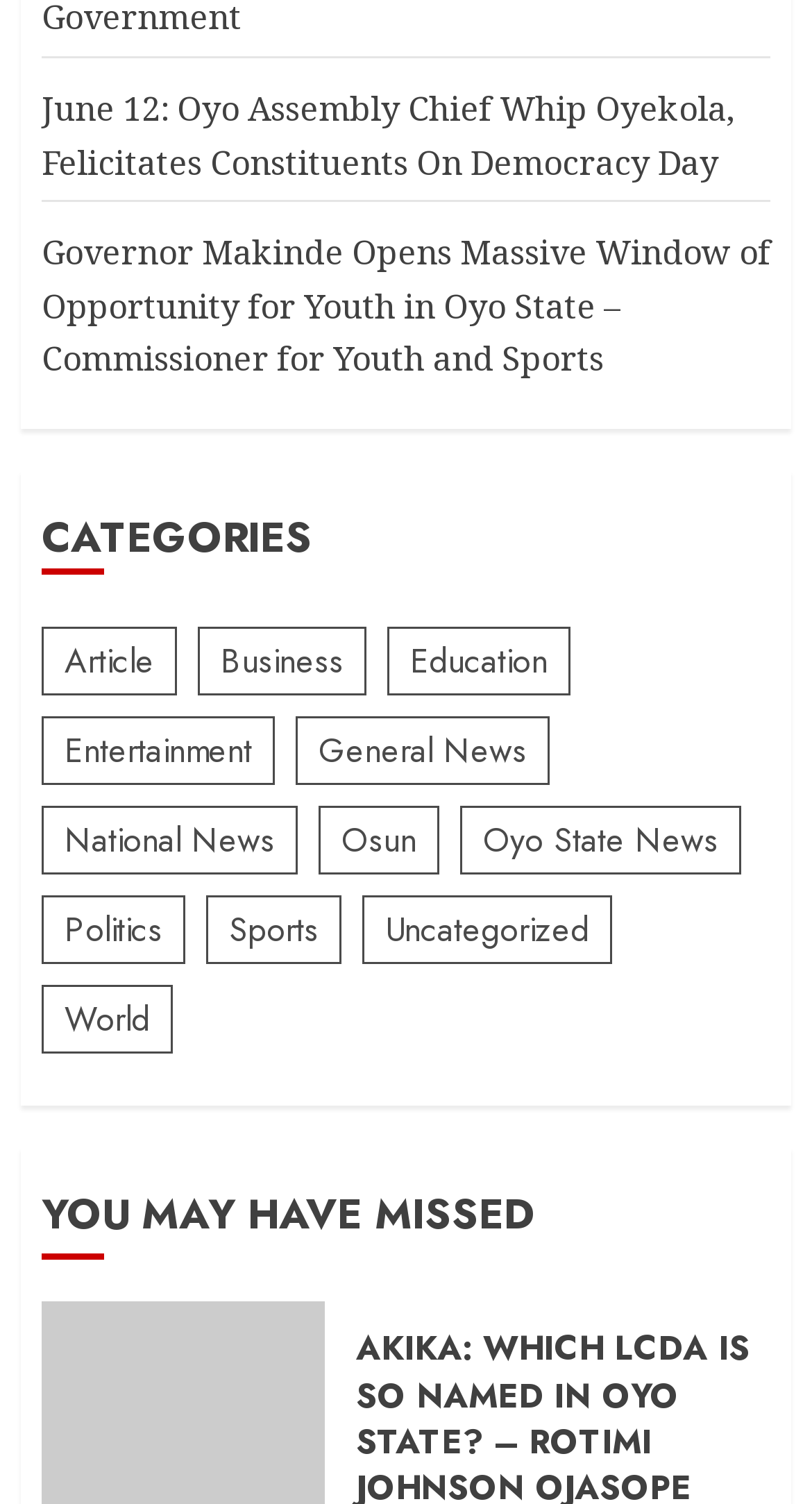Carefully examine the image and provide an in-depth answer to the question: What section is available below the news categories?

After analyzing the webpage, I can see that below the news categories, there is a section titled 'You May Have Missed', which likely contains additional news articles or content.